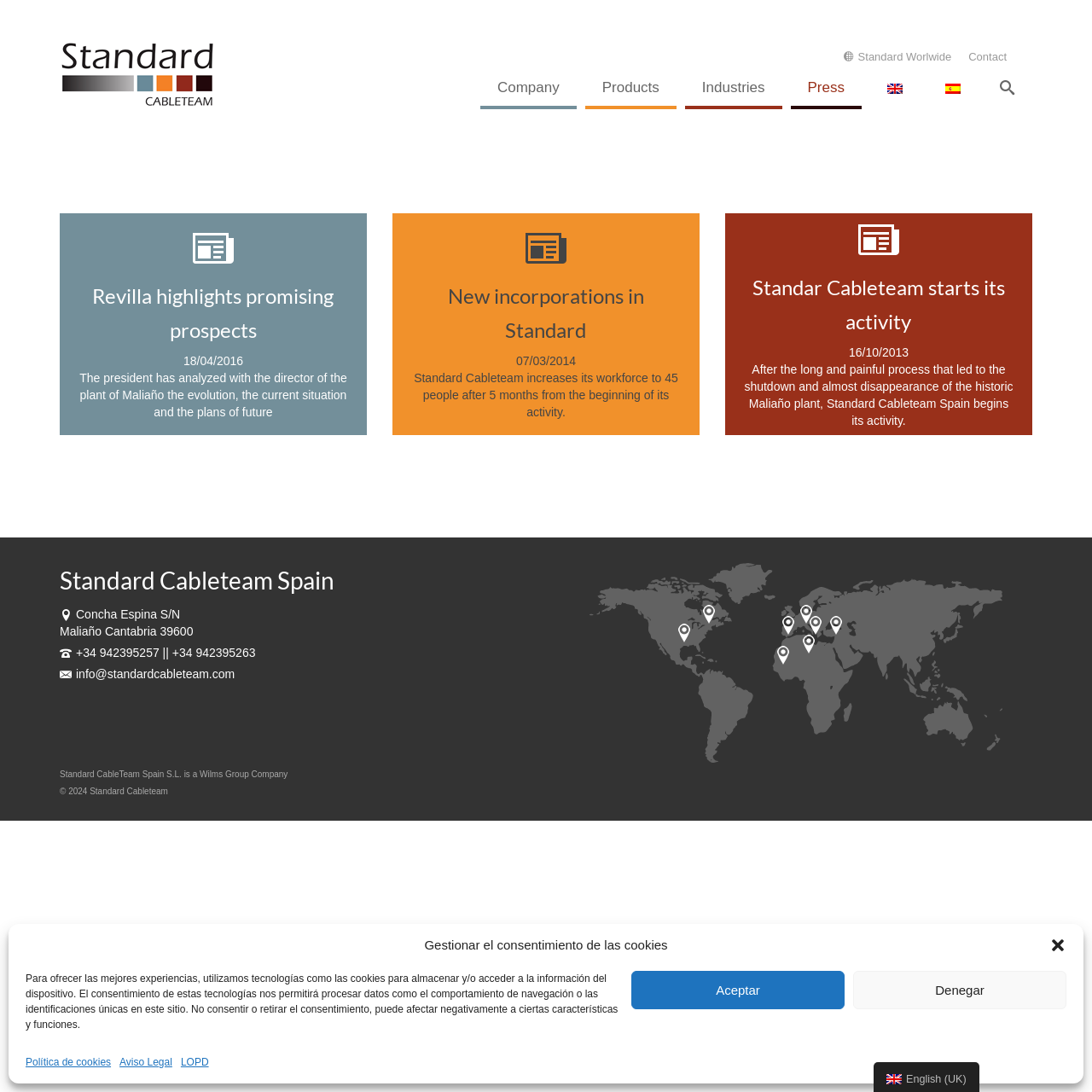What is the address of Standard Cableteam Spain?
Using the image as a reference, answer the question with a short word or phrase.

Concha Espina S/N, Maliaño Cantabria 39600